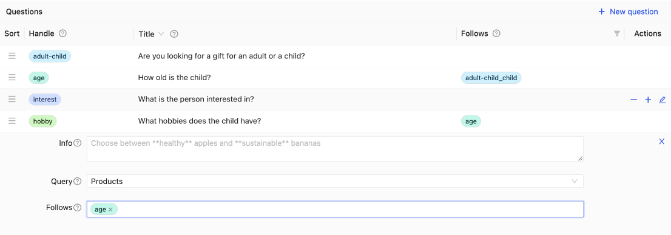What type of rules are focused on in the interface?
Examine the image and provide an in-depth answer to the question.

The interface is specifically designed to configure survey questions, focusing on two types of conditional rules, namely 'Follows' and 'Depends', which are used to create complex question flows based on user responses.